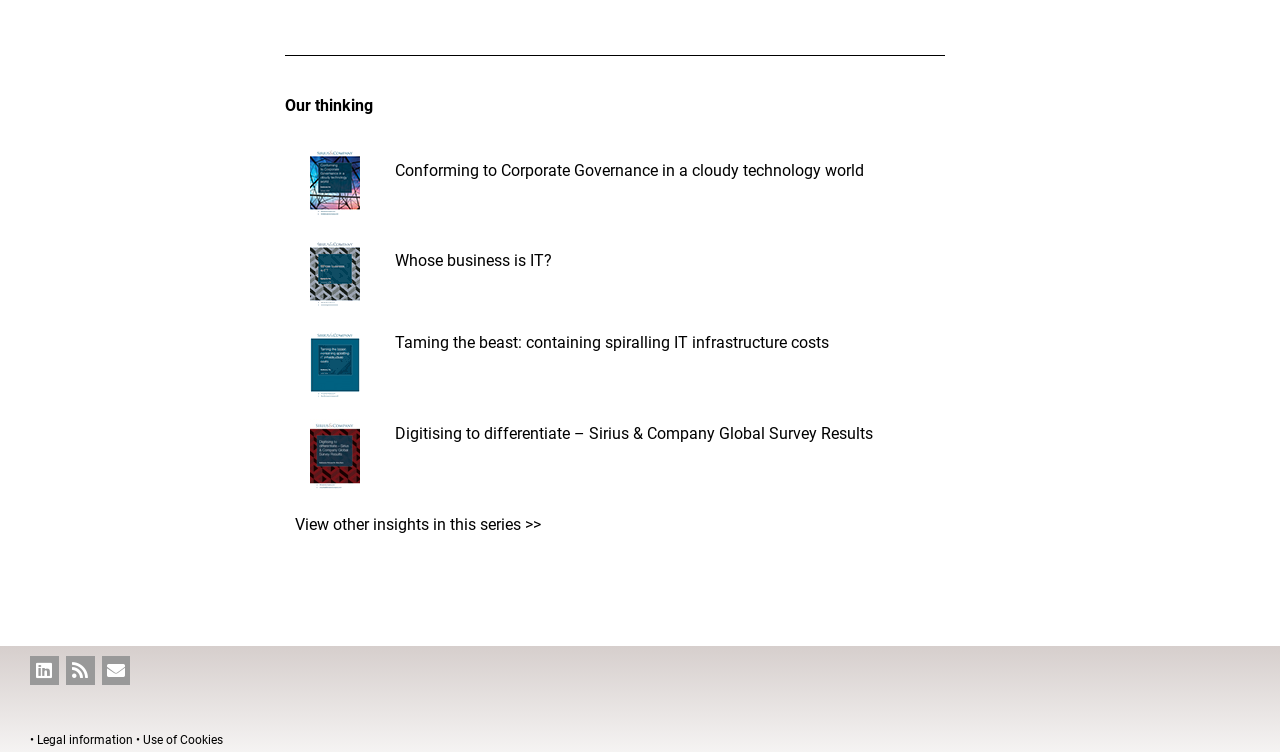Locate the bounding box coordinates of the clickable region necessary to complete the following instruction: "Follow on Linkedin". Provide the coordinates in the format of four float numbers between 0 and 1, i.e., [left, top, right, bottom].

[0.023, 0.872, 0.046, 0.91]